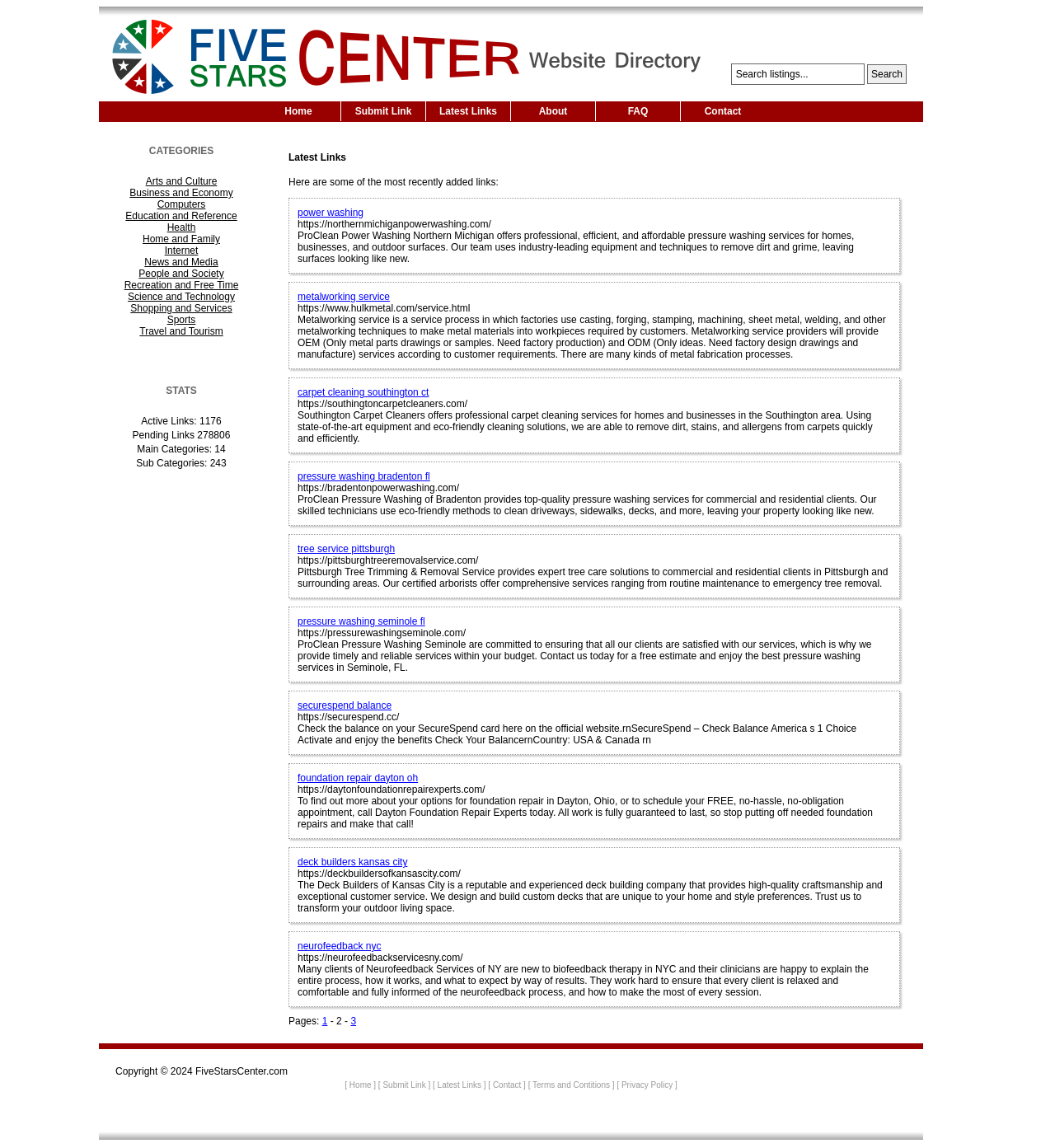Describe all the key features and sections of the webpage thoroughly.

This webpage is a directory of links, specifically on the second page of the "Latest Links" section. At the top, there is a search bar with a "Search" button next to it, allowing users to search for specific links. Below the search bar, there are several navigation links, including "Home", "Submit Link", "Latest Links", "About", "FAQ", and "Contact".

On the left side of the page, there are two sections: "CATEGORIES" and "STATS". The "CATEGORIES" section lists various categories, such as "Arts and Culture", "Business and Economy", "Computers", and more, with each category being a clickable link. The "STATS" section displays some statistics, including the number of active links, pending links, main categories, and subcategories.

The main content of the page is a list of recently added links, with each link accompanied by a brief description and a URL. There are 10 links in total, with topics ranging from power washing and metalworking services to carpet cleaning and tree removal. Each link is displayed in a similar format, with the link text, URL, and a short description.

At the bottom of the page, there is a pagination section, allowing users to navigate to other pages of links. There are also some copyright information and links to the website's terms and conditions, privacy policy, and other related pages.